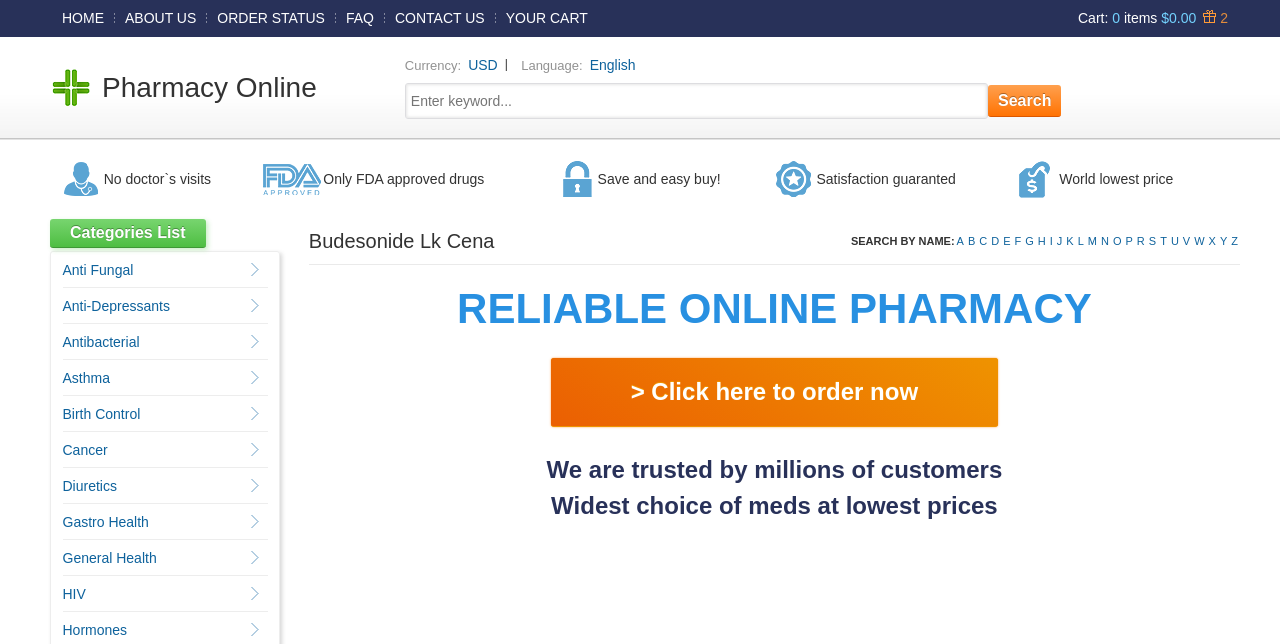What is the name of the online pharmacy?
Based on the screenshot, provide a one-word or short-phrase response.

Pharmacy Online